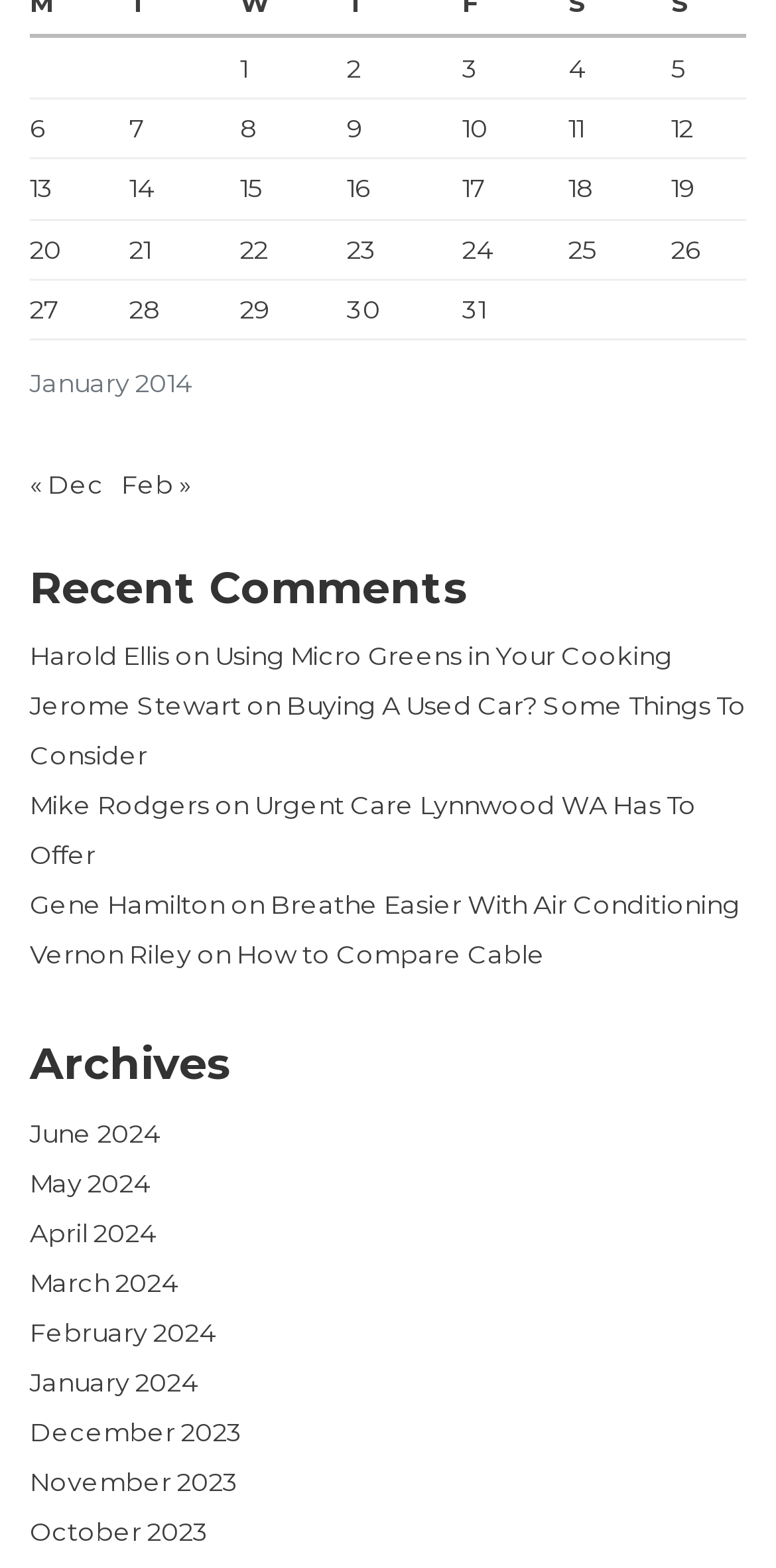Please determine the bounding box coordinates for the element that should be clicked to follow these instructions: "Click on 'Using Micro Greens in Your Cooking'".

[0.277, 0.409, 0.867, 0.428]